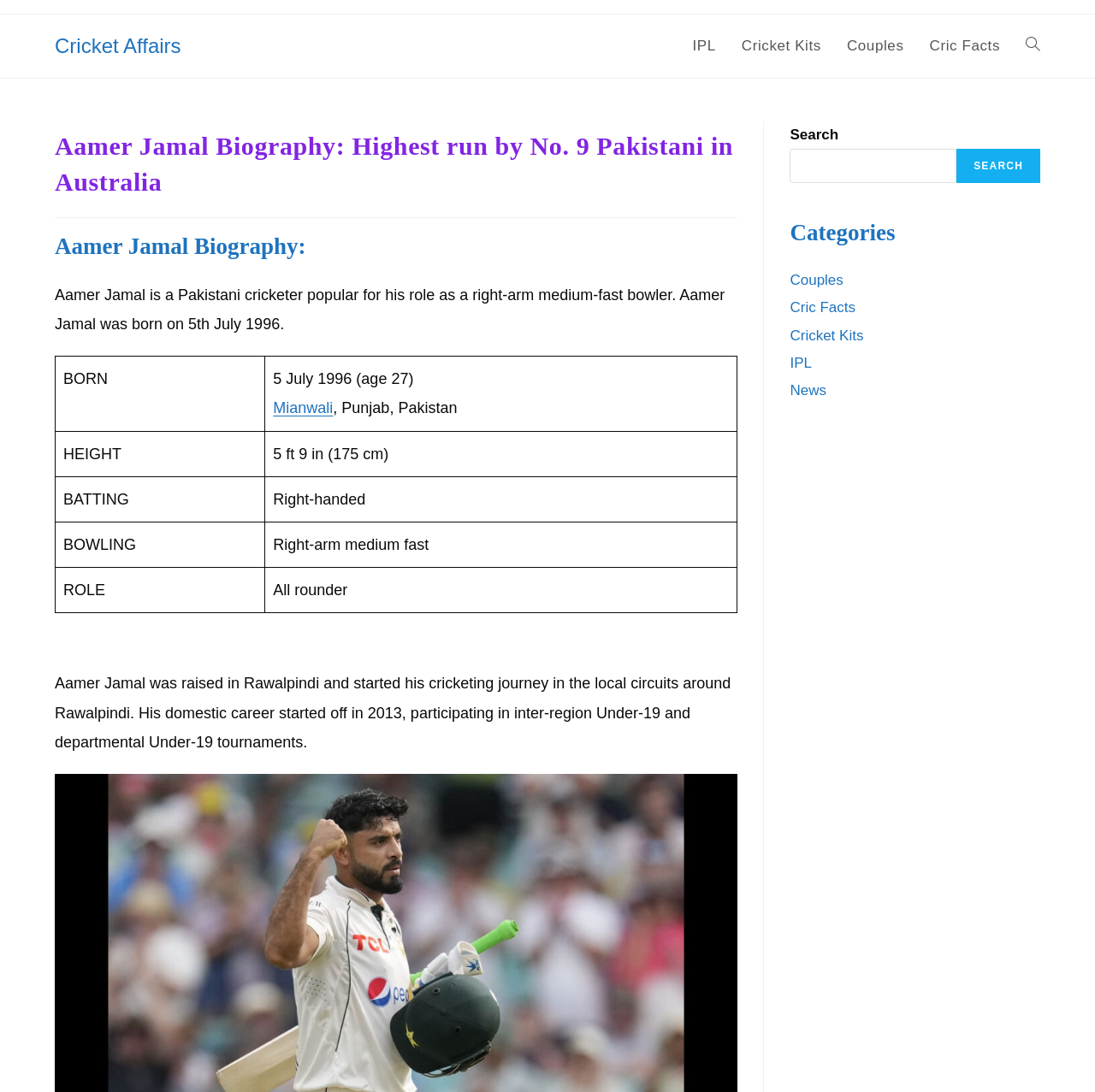Please specify the bounding box coordinates for the clickable region that will help you carry out the instruction: "Search for something".

[0.721, 0.136, 0.874, 0.168]